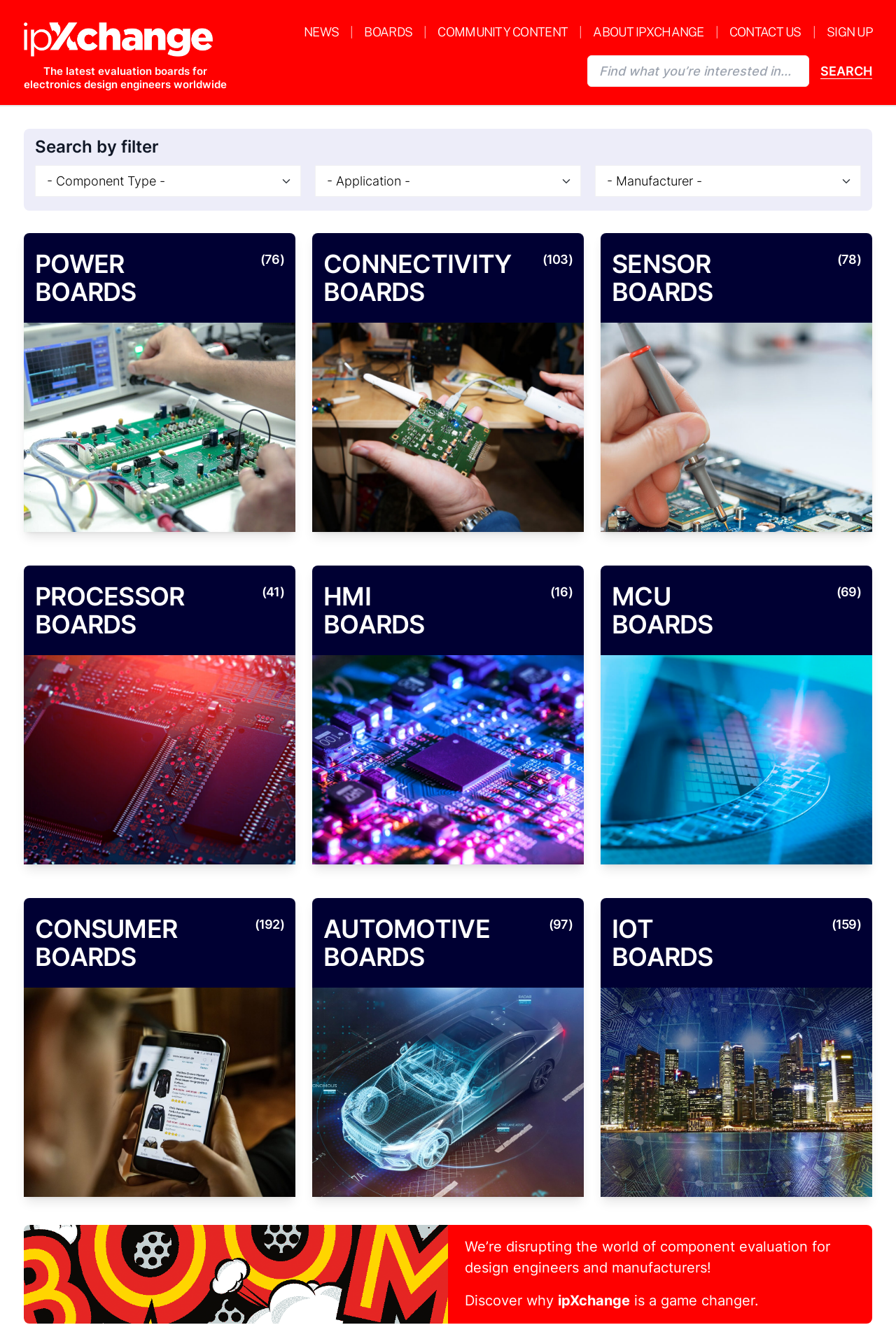What is the function of the search bar?
Please provide an in-depth and detailed response to the question.

The search bar is located at the top right corner of the webpage, and it allows users to search for specific boards or keywords. The placeholder text 'Find what you’re interested in...' suggests that users can enter keywords or phrases to find relevant results.